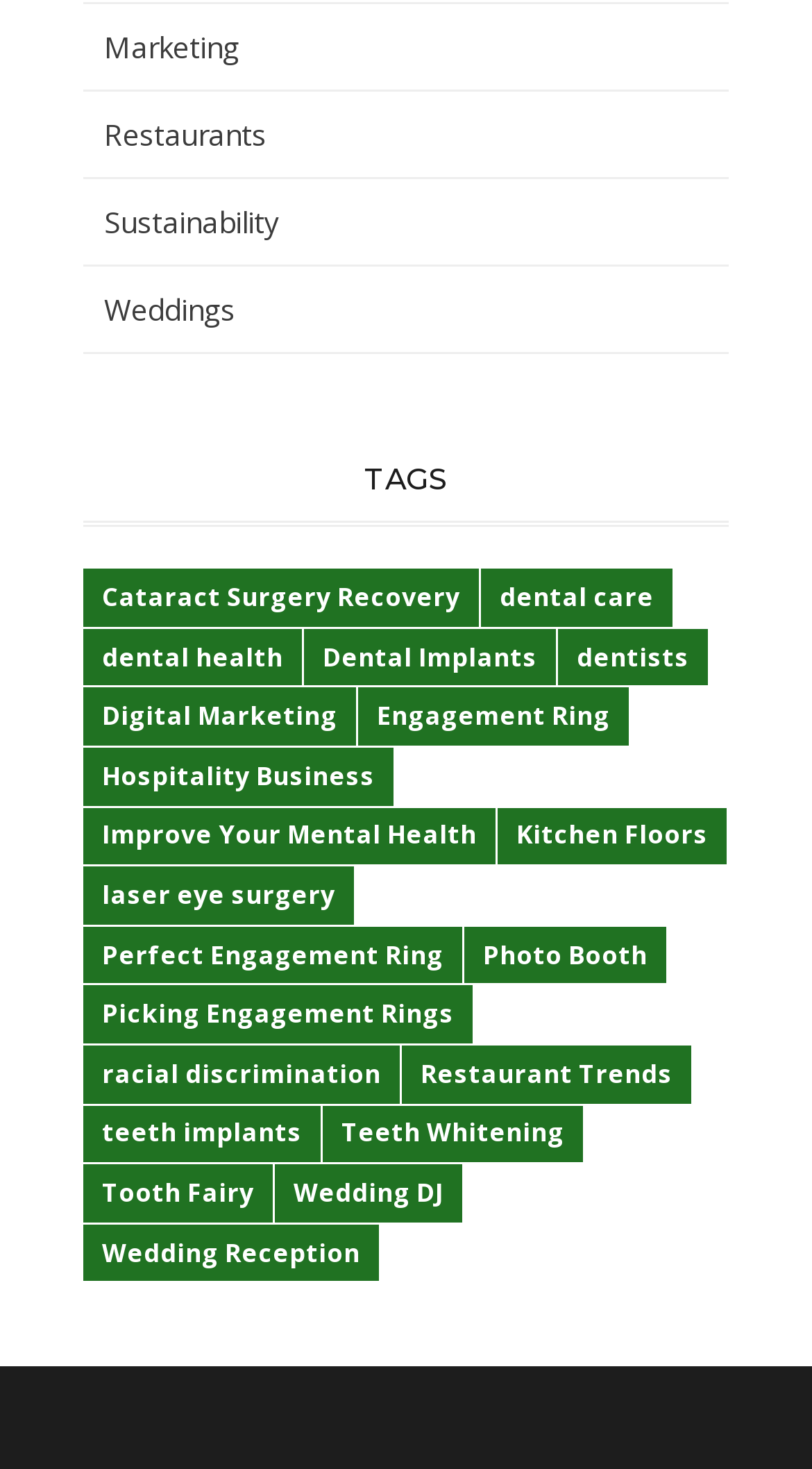Please identify the bounding box coordinates of where to click in order to follow the instruction: "Click on Marketing".

[0.128, 0.019, 0.295, 0.046]